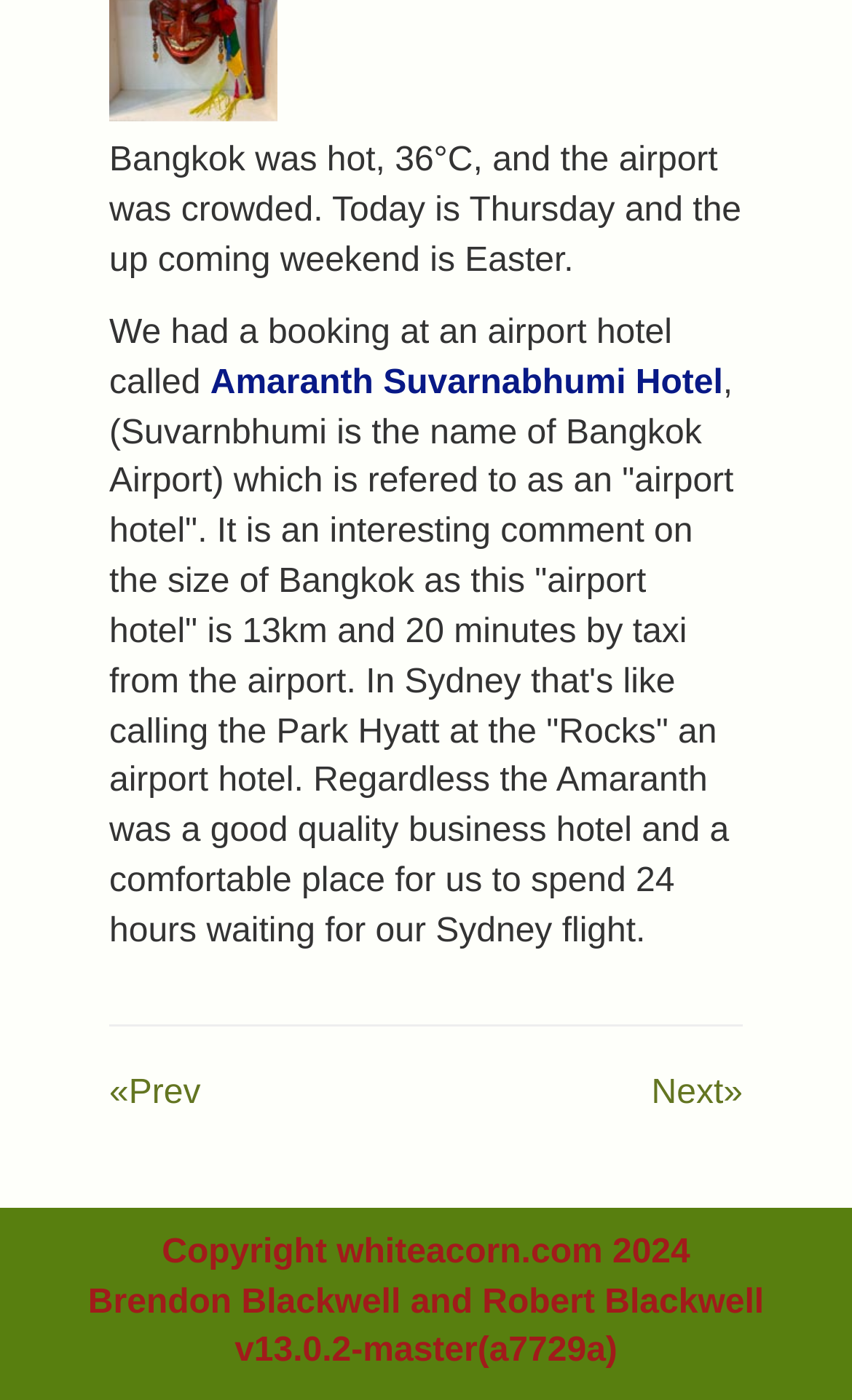Analyze the image and provide a detailed answer to the question: What is the copyright year of the webpage?

The copyright year of the webpage is mentioned at the bottom of the webpage, which states 'Copyright whiteacorn.com 2024'.